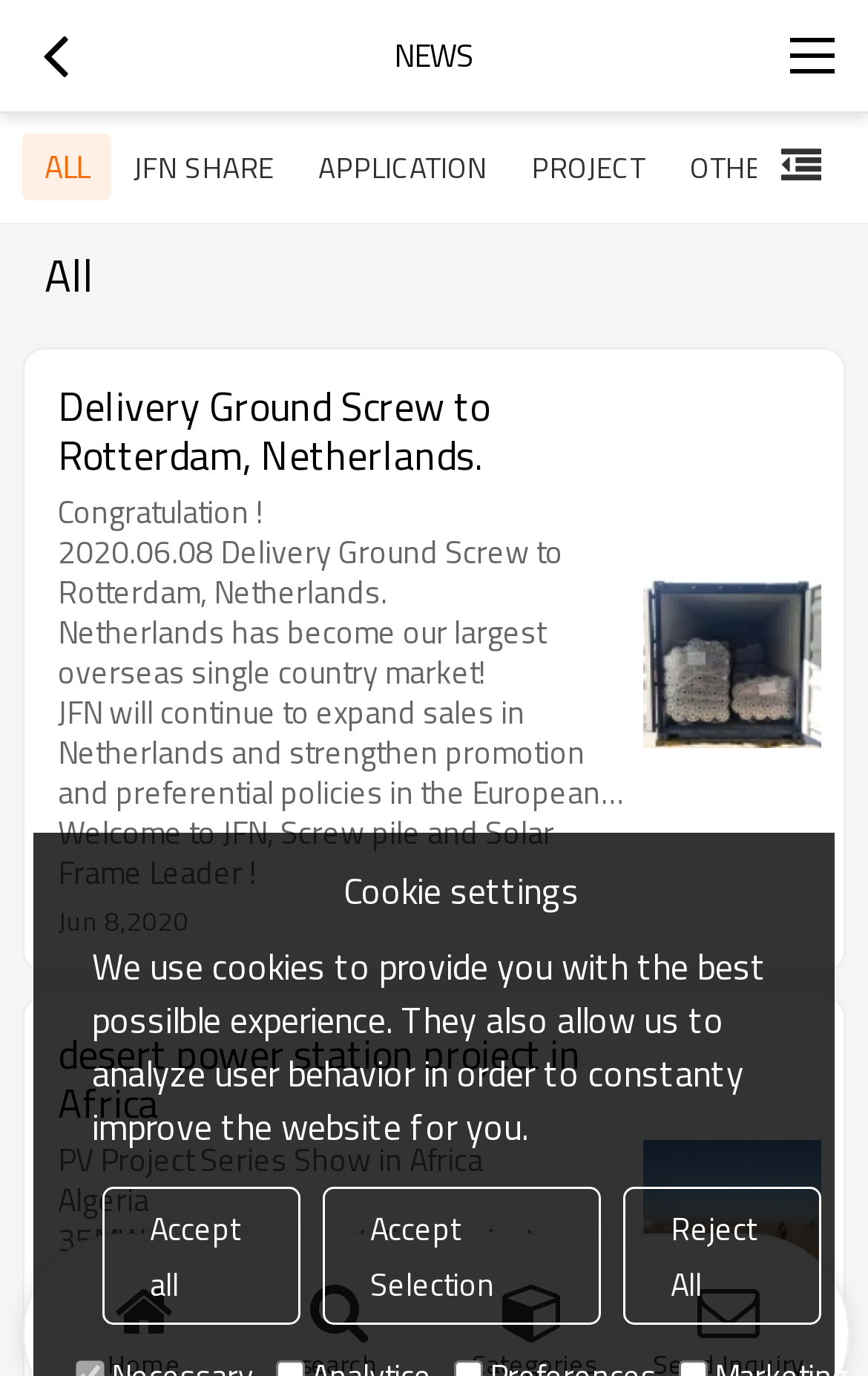What is the message displayed below the cookie settings heading?
From the image, respond using a single word or phrase.

We use cookies to provide you with the best possible experience.